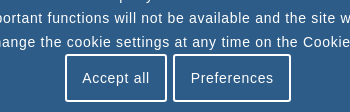Generate a detailed caption that encompasses all aspects of the image.

The image presents a cookie consent banner set against a deep blue background. It contains an important message regarding the use of cookies on the website, emphasizing that without cookies, essential functions may be unavailable, potentially affecting the site's overall performance. Below the message, two buttons are prominently displayed: "Accept all," which allows users to agree to the use of all cookies, and "Preferences," enabling users to customize their cookie settings according to their choices. This interface serves as a crucial part of the user experience, ensuring transparency and compliance with privacy regulations.